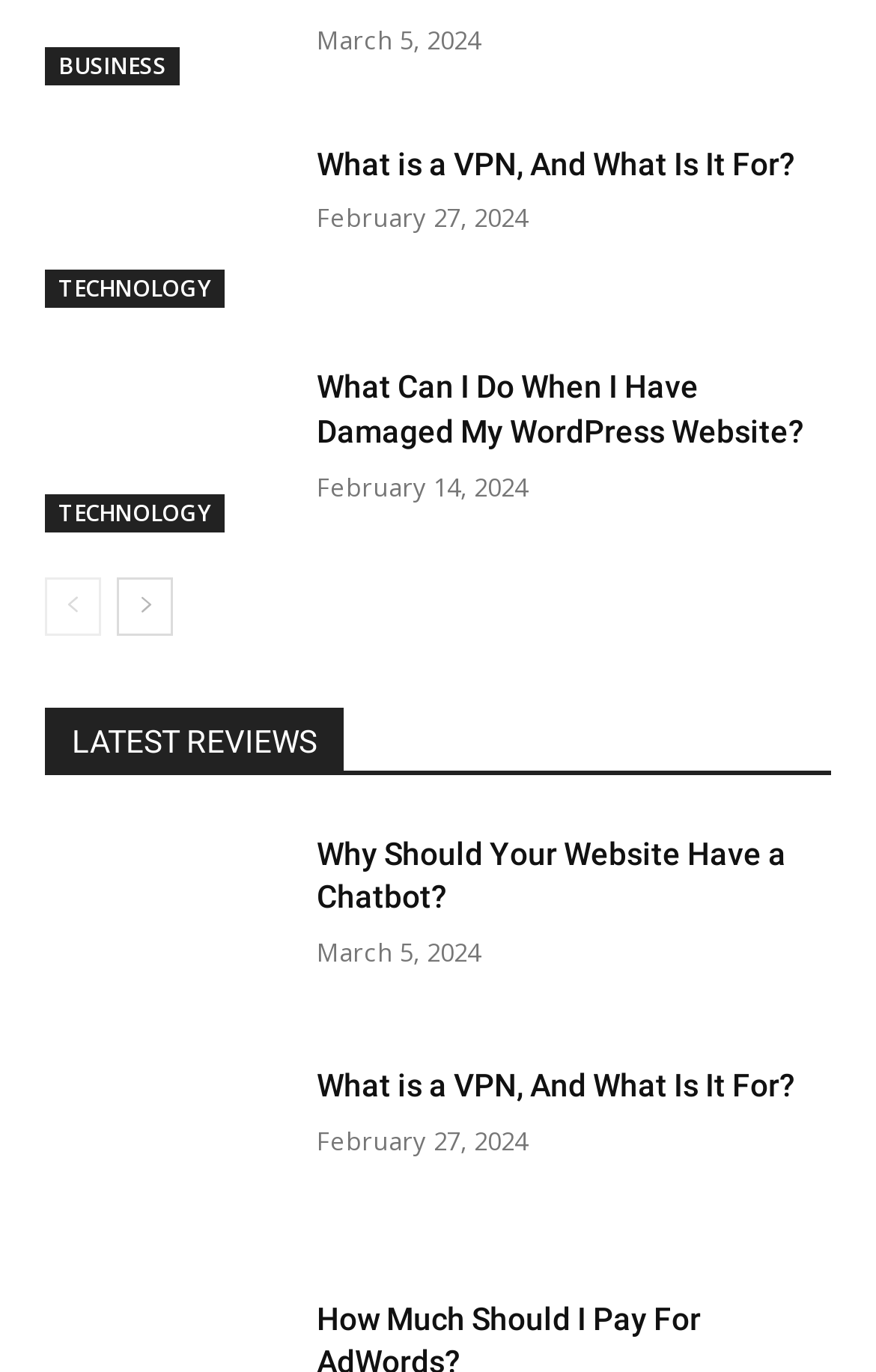What is the category of the first link?
Answer the question with as much detail as you can, using the image as a reference.

The first link is 'BUSINESS' which is located at the top left of the webpage with a bounding box coordinate of [0.051, 0.034, 0.205, 0.062].